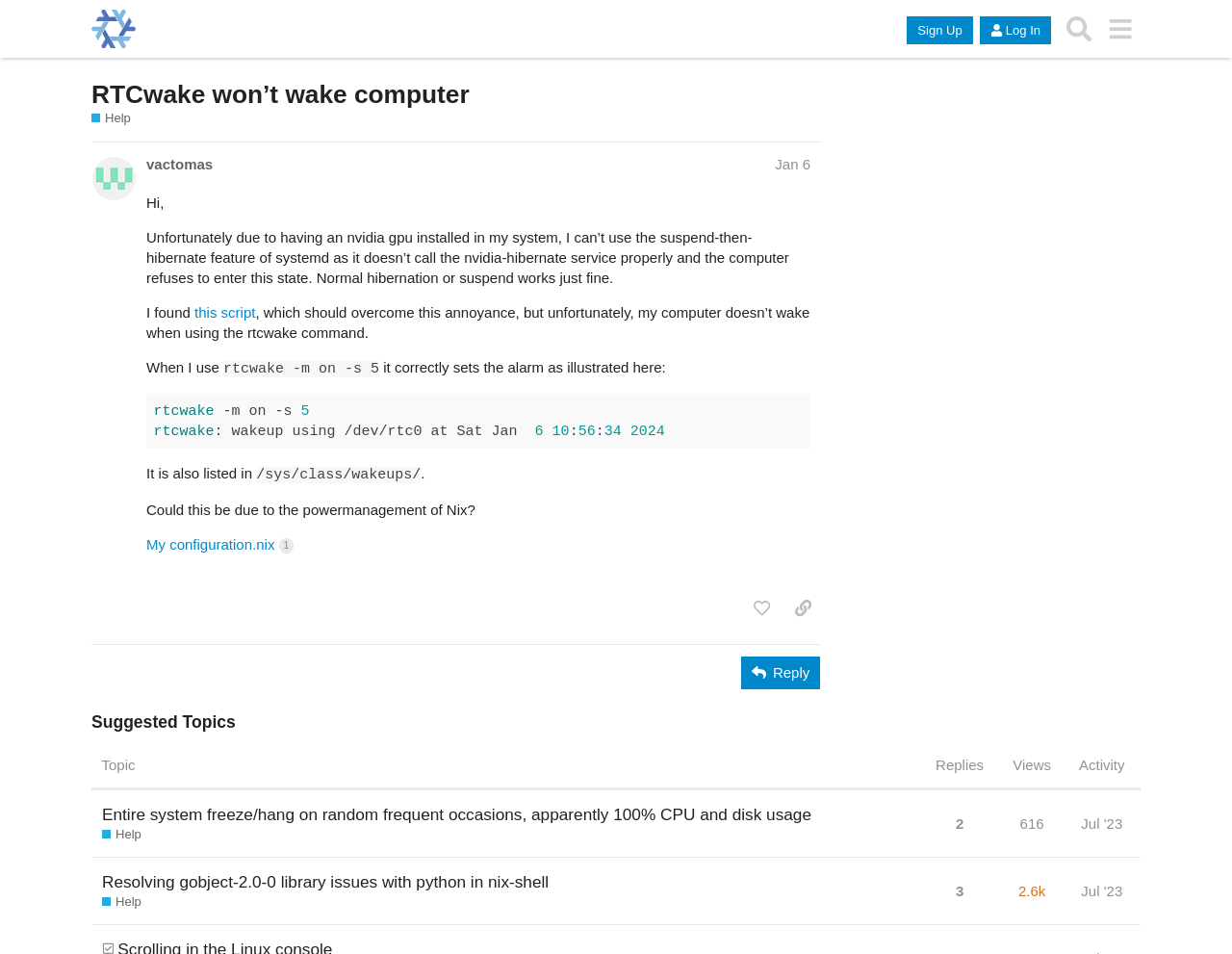Could you identify the text that serves as the heading for this webpage?

RTCwake won’t wake computer